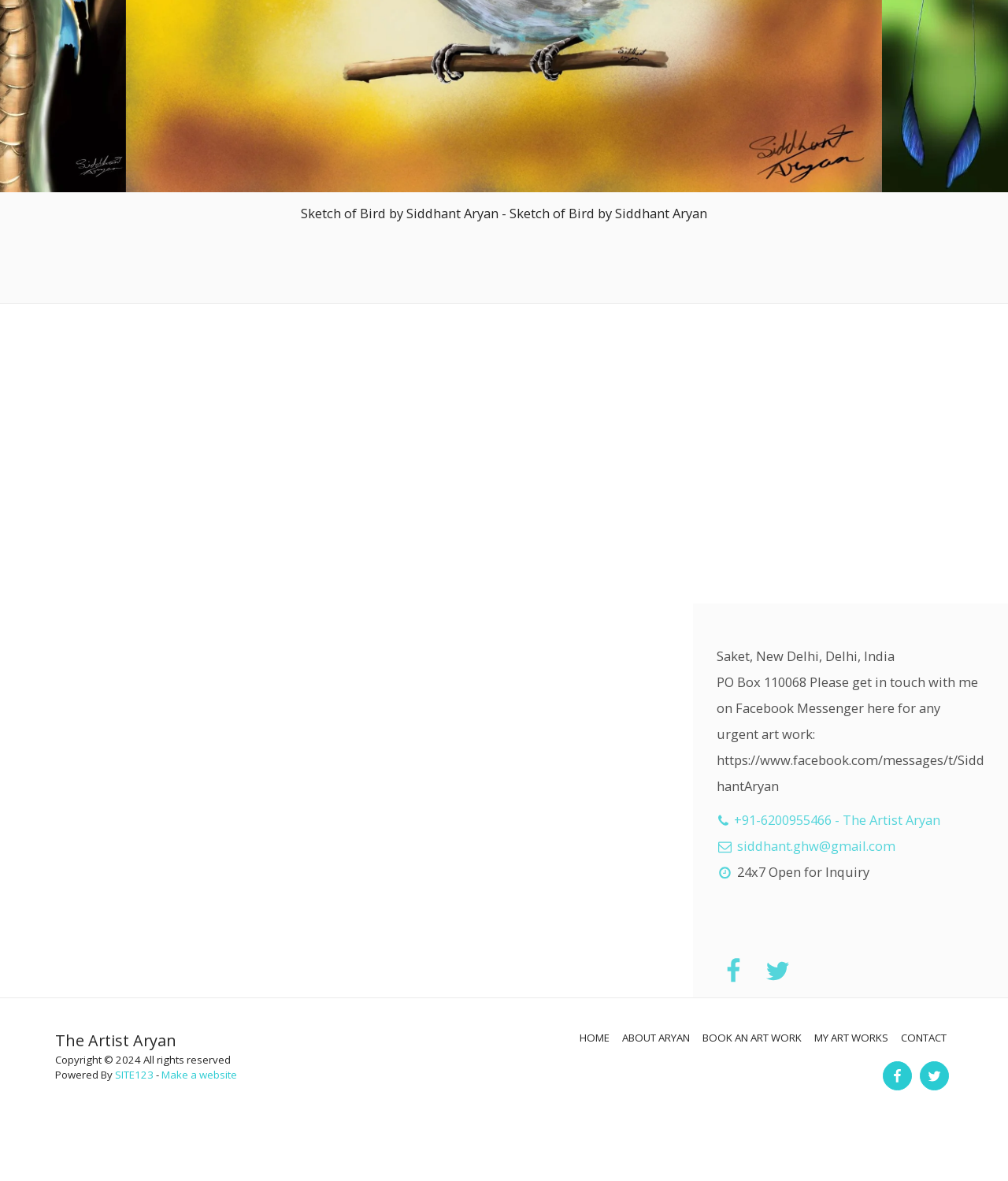Find the bounding box coordinates of the element you need to click on to perform this action: 'View the artist's Facebook Messenger'. The coordinates should be represented by four float values between 0 and 1, in the format [left, top, right, bottom].

[0.711, 0.57, 0.977, 0.673]